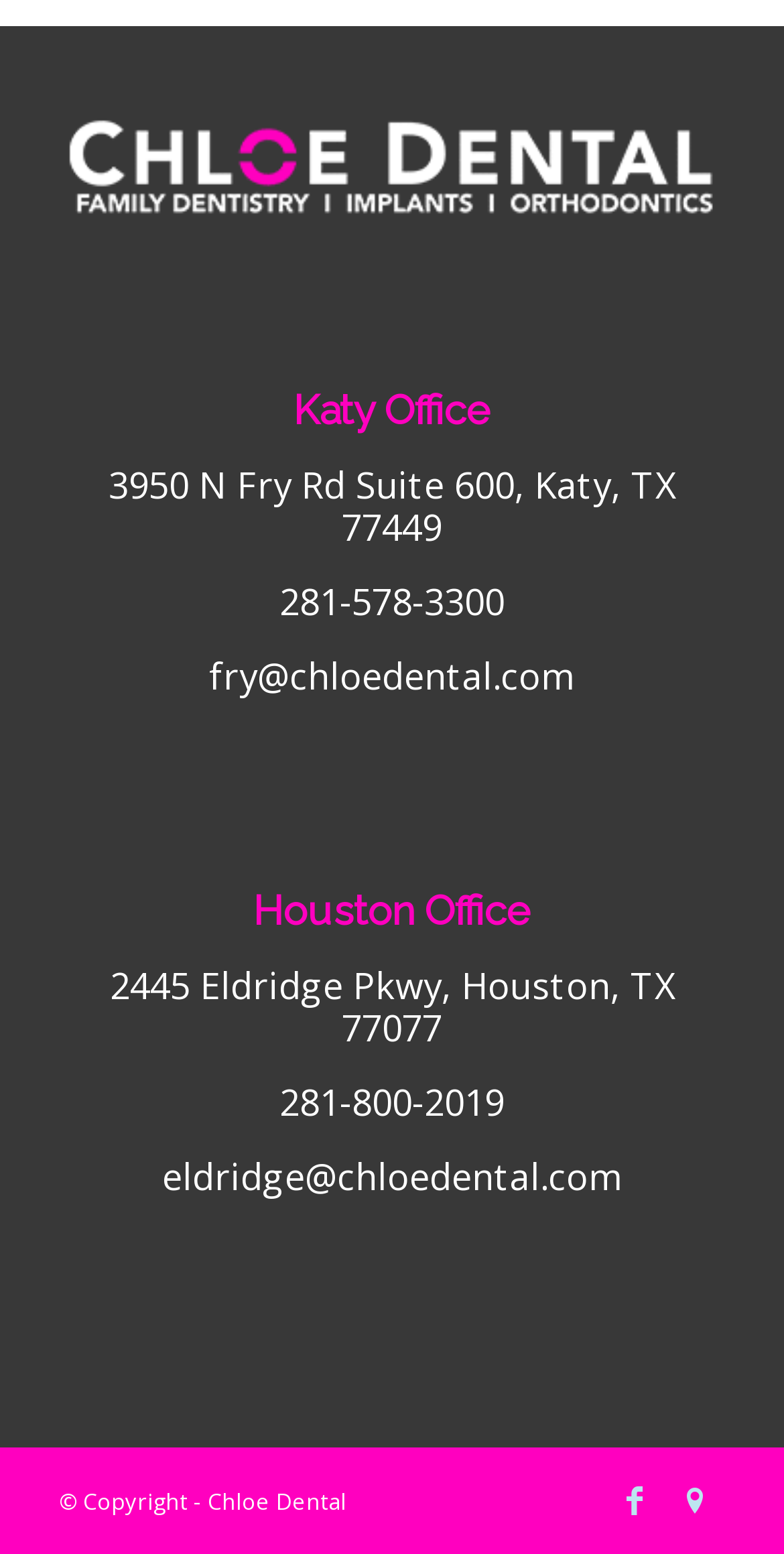Point out the bounding box coordinates of the section to click in order to follow this instruction: "View shopping cart".

None